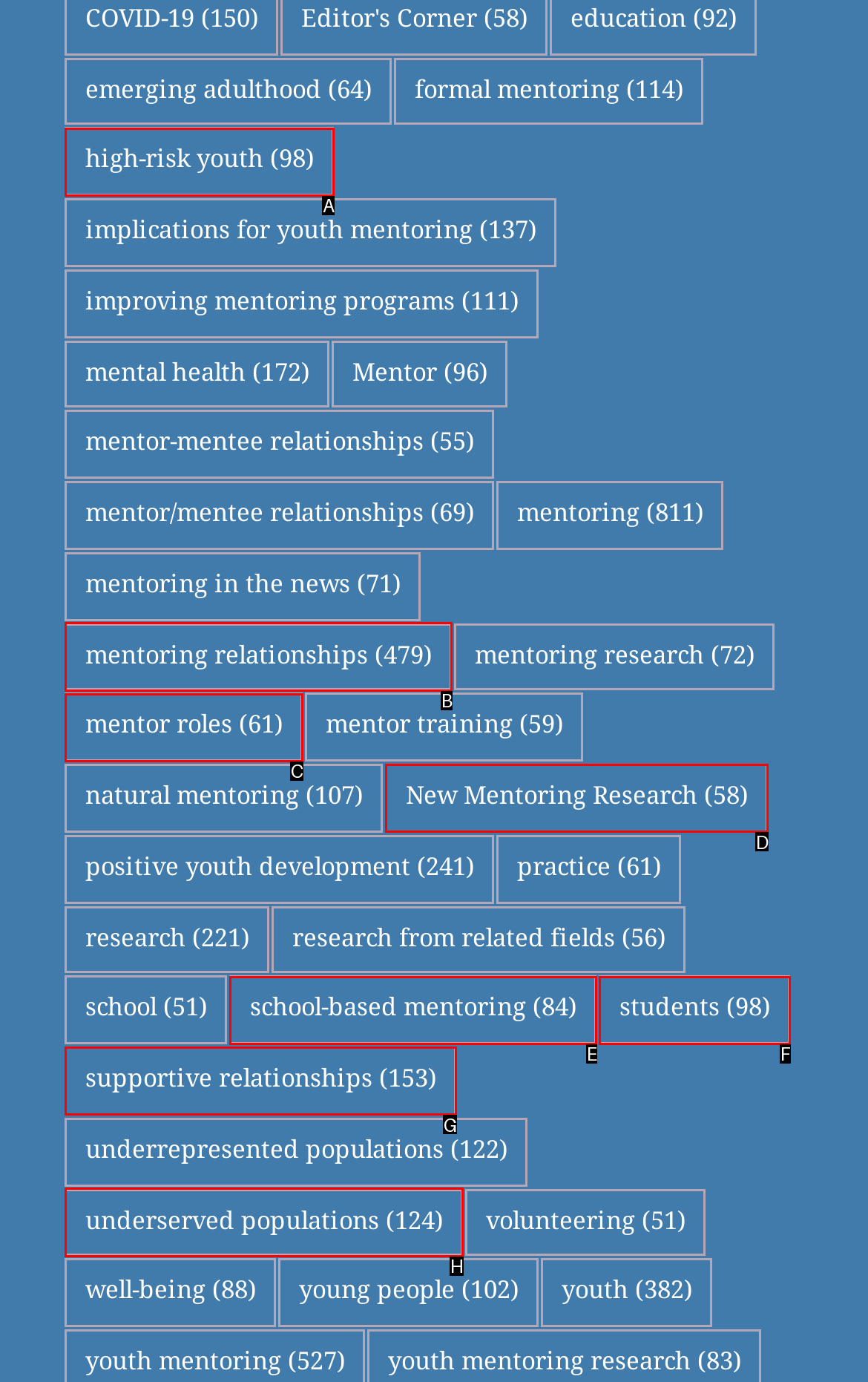Identify the UI element that corresponds to this description: mentor roles (61)
Respond with the letter of the correct option.

C